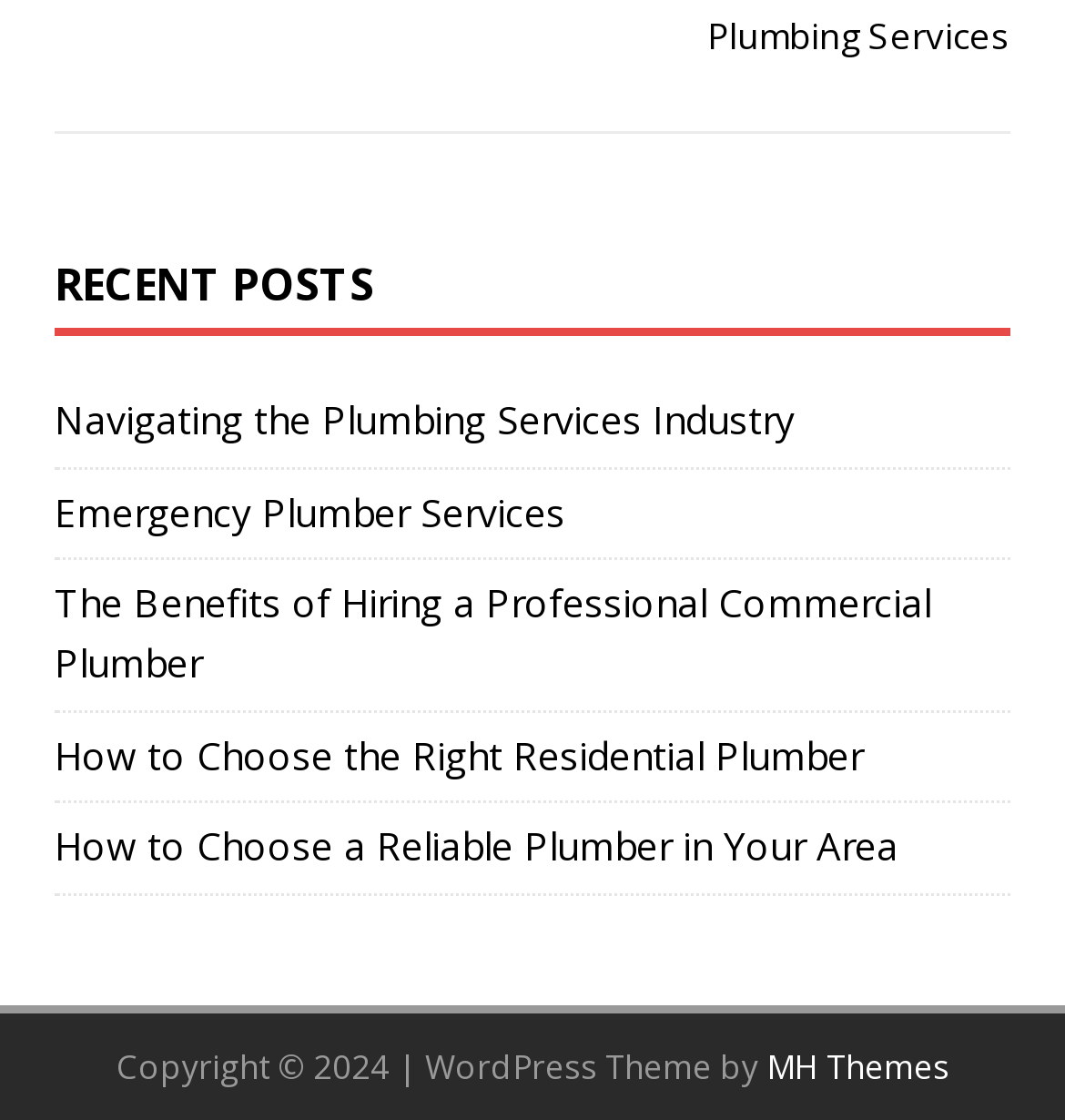Provide a one-word or short-phrase response to the question:
What is the purpose of the links in the recent posts section?

To provide information on plumbing services